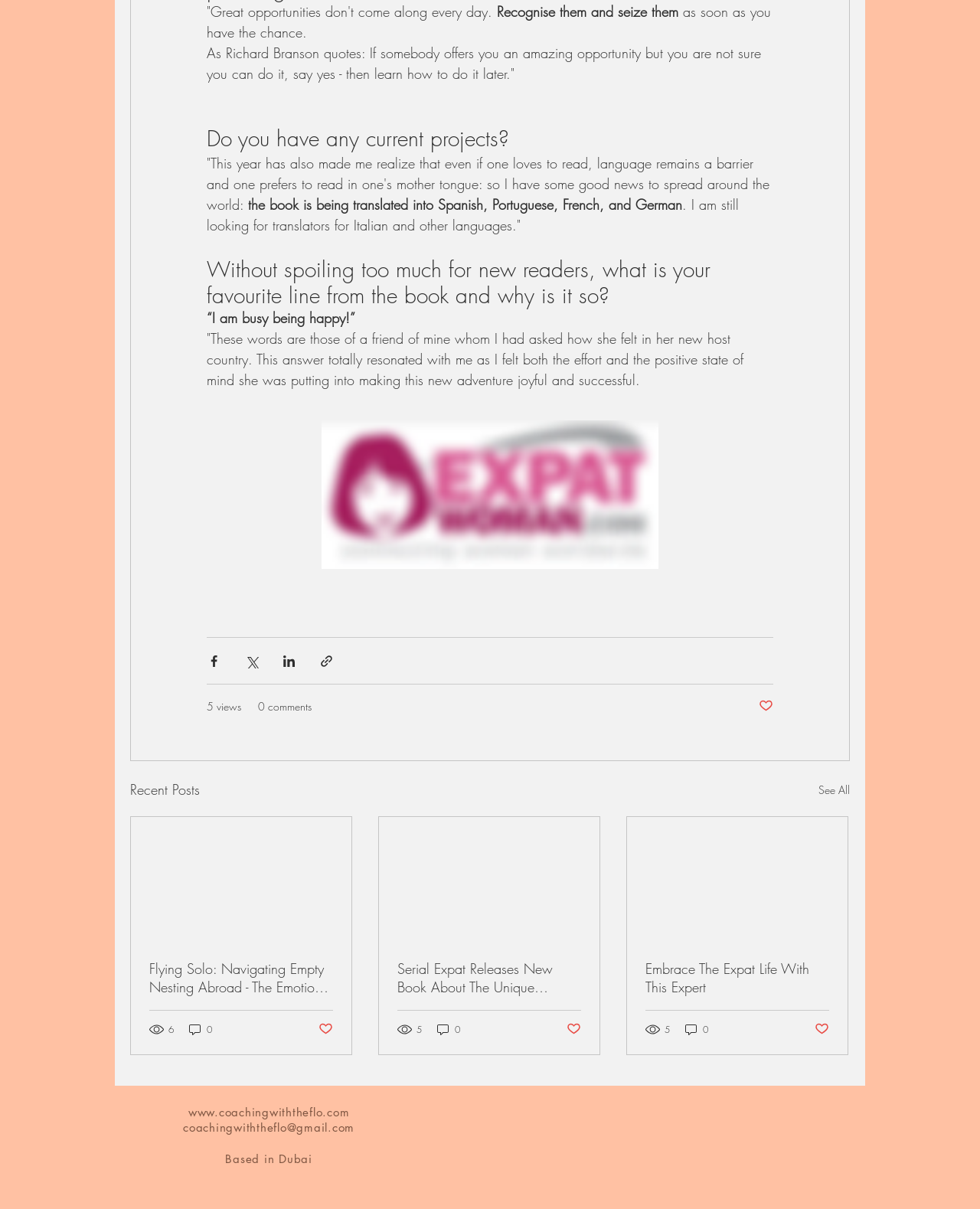Find the bounding box coordinates for the UI element whose description is: "Agencies". The coordinates should be four float numbers between 0 and 1, in the format [left, top, right, bottom].

None